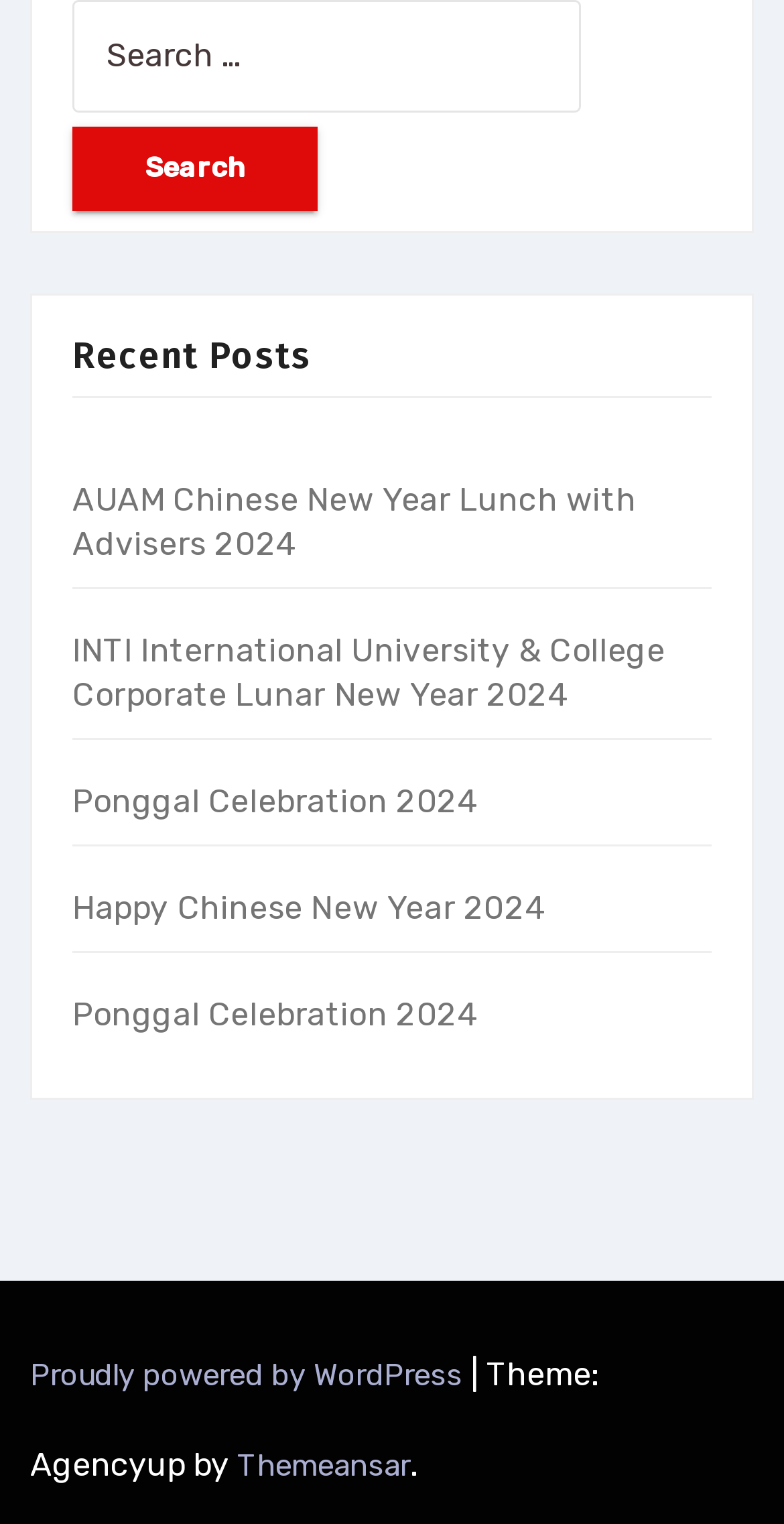Could you specify the bounding box coordinates for the clickable section to complete the following instruction: "Search"?

[0.092, 0.083, 0.405, 0.138]